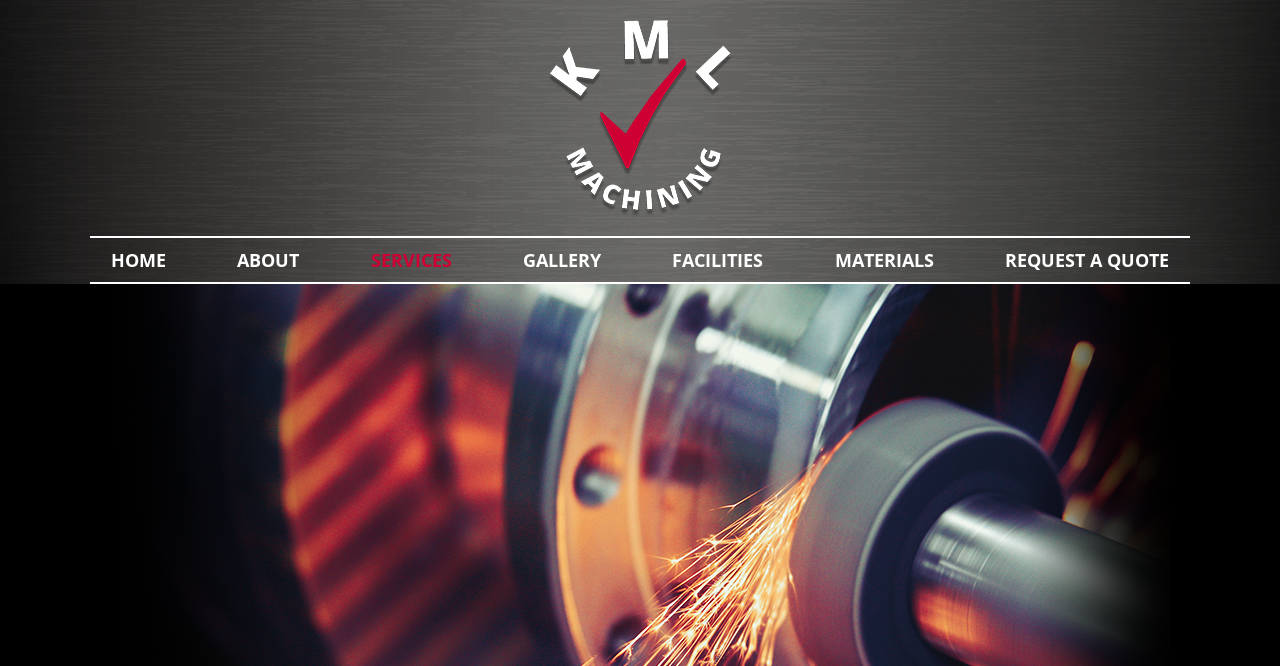Locate the bounding box coordinates of the clickable area needed to fulfill the instruction: "request a quote".

[0.775, 0.357, 0.923, 0.423]